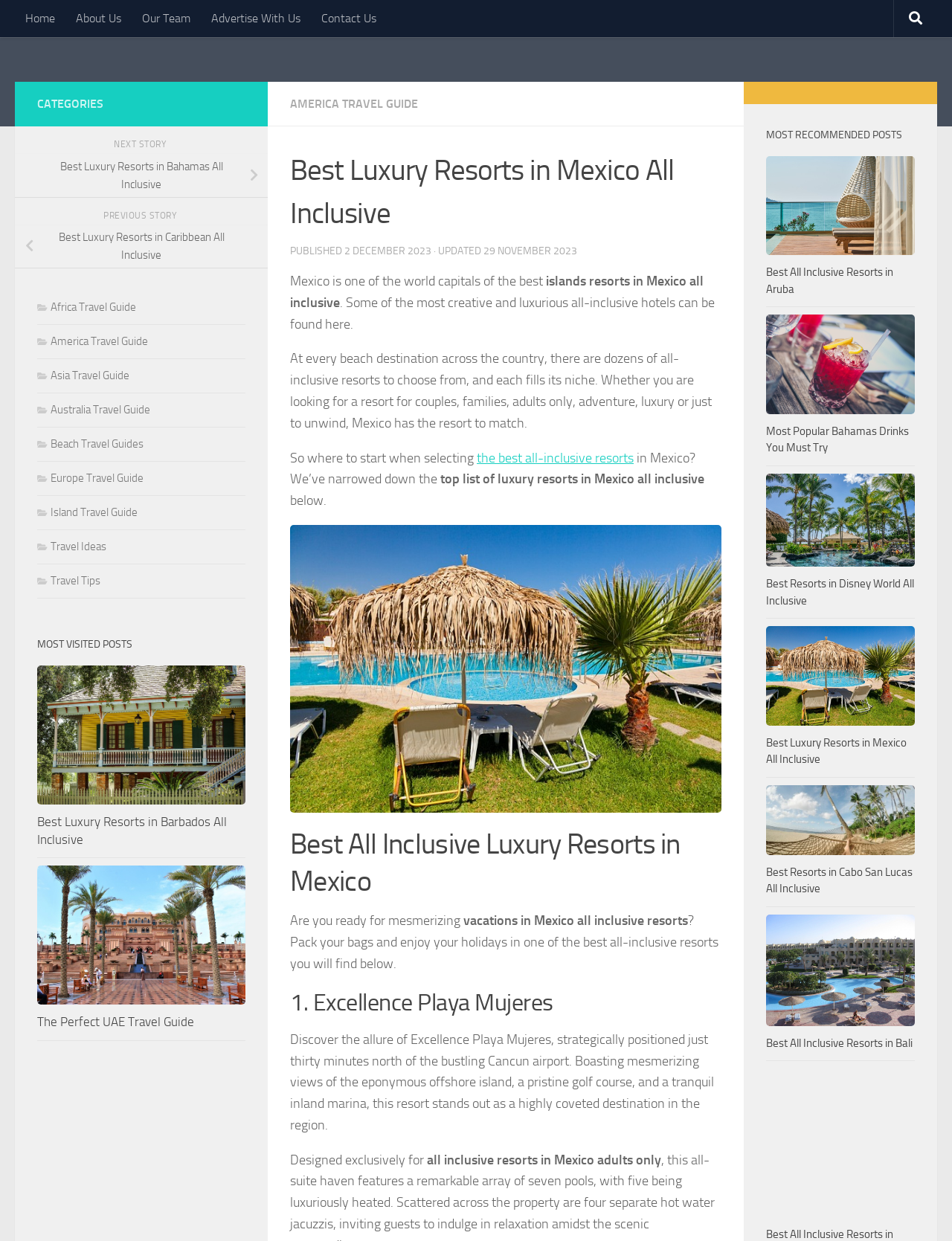What type of vacation is being promoted?
Refer to the image and give a detailed response to the question.

The webpage is promoting all-inclusive vacations, as mentioned in the text 'all-inclusive resorts in Mexico' and 'best all-inclusive luxury resorts in Mexico'.